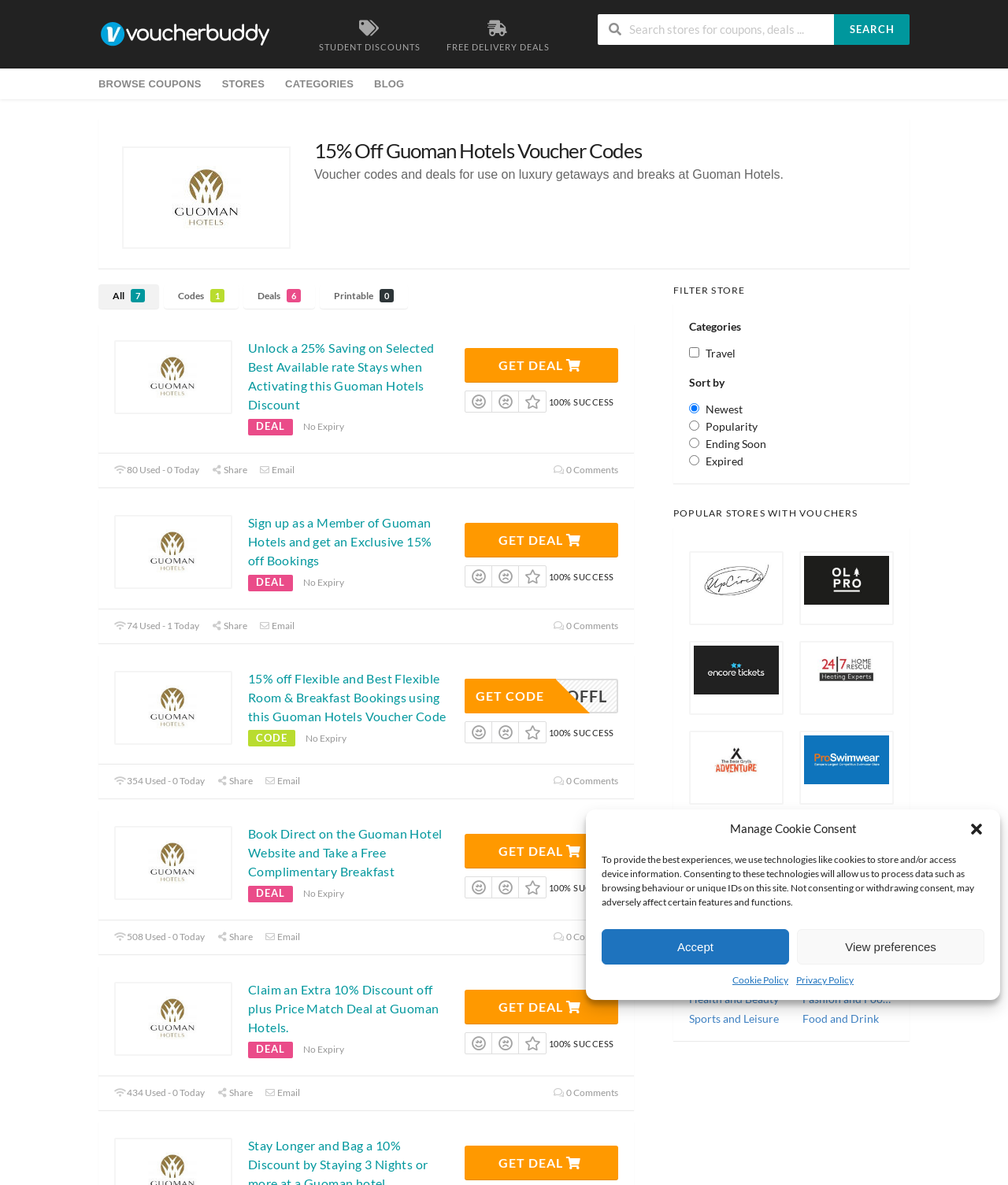What is the discount offered in the first deal?
Answer the question with a single word or phrase derived from the image.

25% off